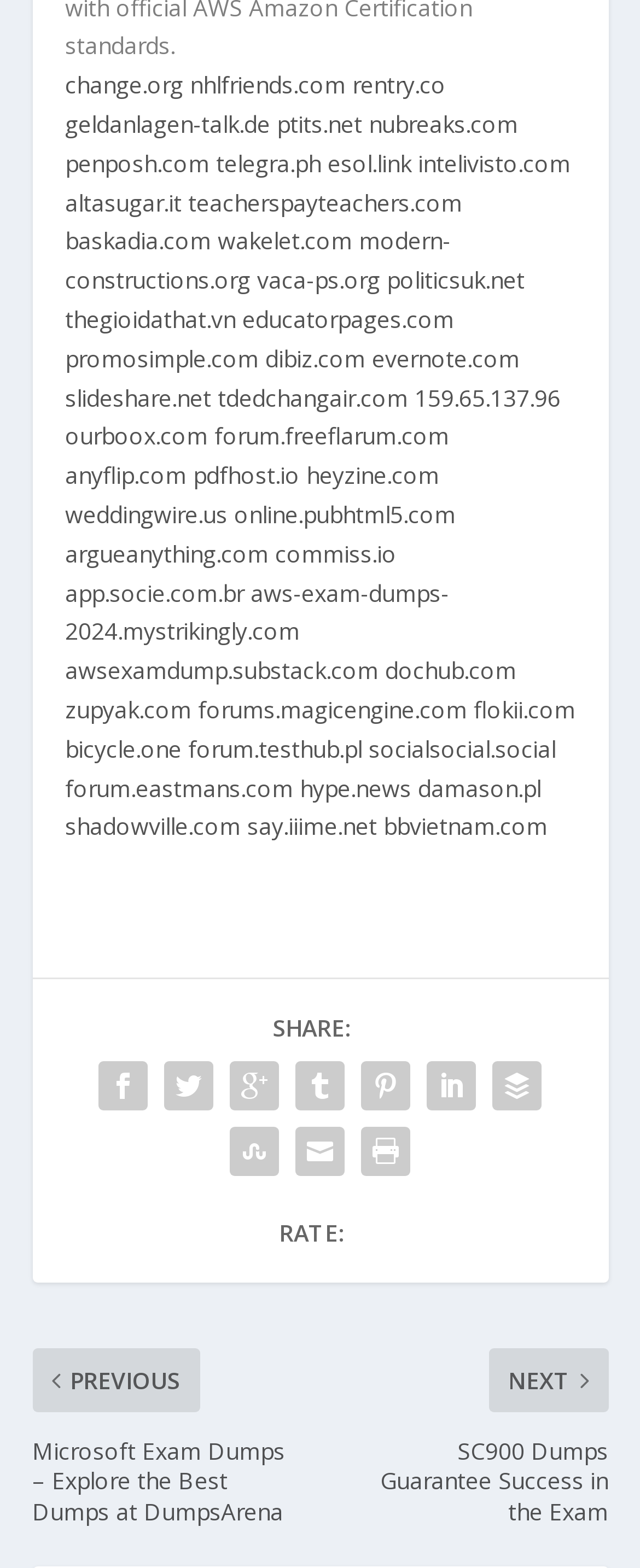Please give a succinct answer using a single word or phrase:
What is the label above the rating icons?

RATE: